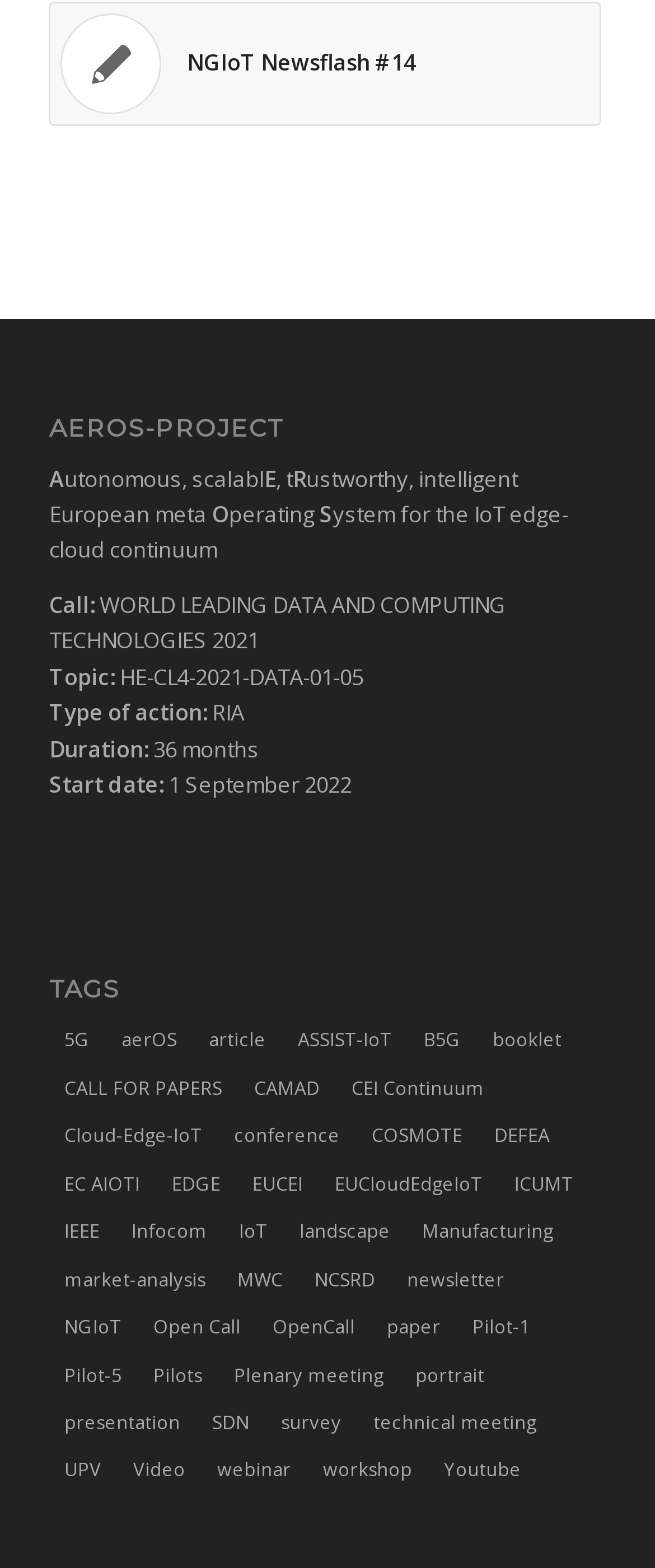How many items are tagged with 'EUCloudEdgeIoT'?
Please respond to the question with a detailed and thorough explanation.

The number of items tagged with 'EUCloudEdgeIoT' can be found in the link element with the text 'EUCloudEdgeIoT (22 items)' located in the 'TAGS' section.